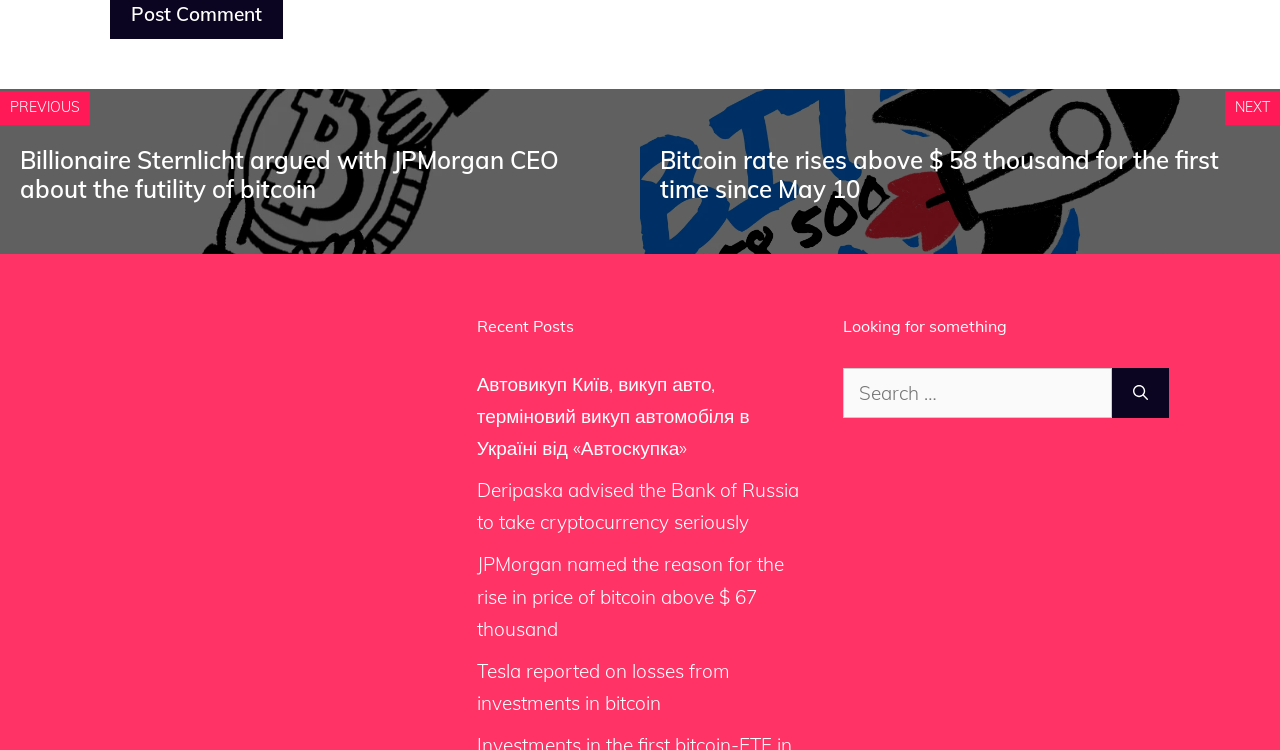How many links are under 'Recent Posts'?
Using the image as a reference, give an elaborate response to the question.

Under the 'Recent Posts' heading, I counted four link elements: 'Автовикуп Київ, викуп авто, терміновий викуп автомобіля в Україні від «Автоскупка»', 'Deripaska advised the Bank of Russia to take cryptocurrency seriously', 'JPMorgan named the reason for the rise in price of bitcoin above $ 67 thousand', and 'Tesla reported on losses from investments in bitcoin'. Therefore, there are four links under 'Recent Posts'.